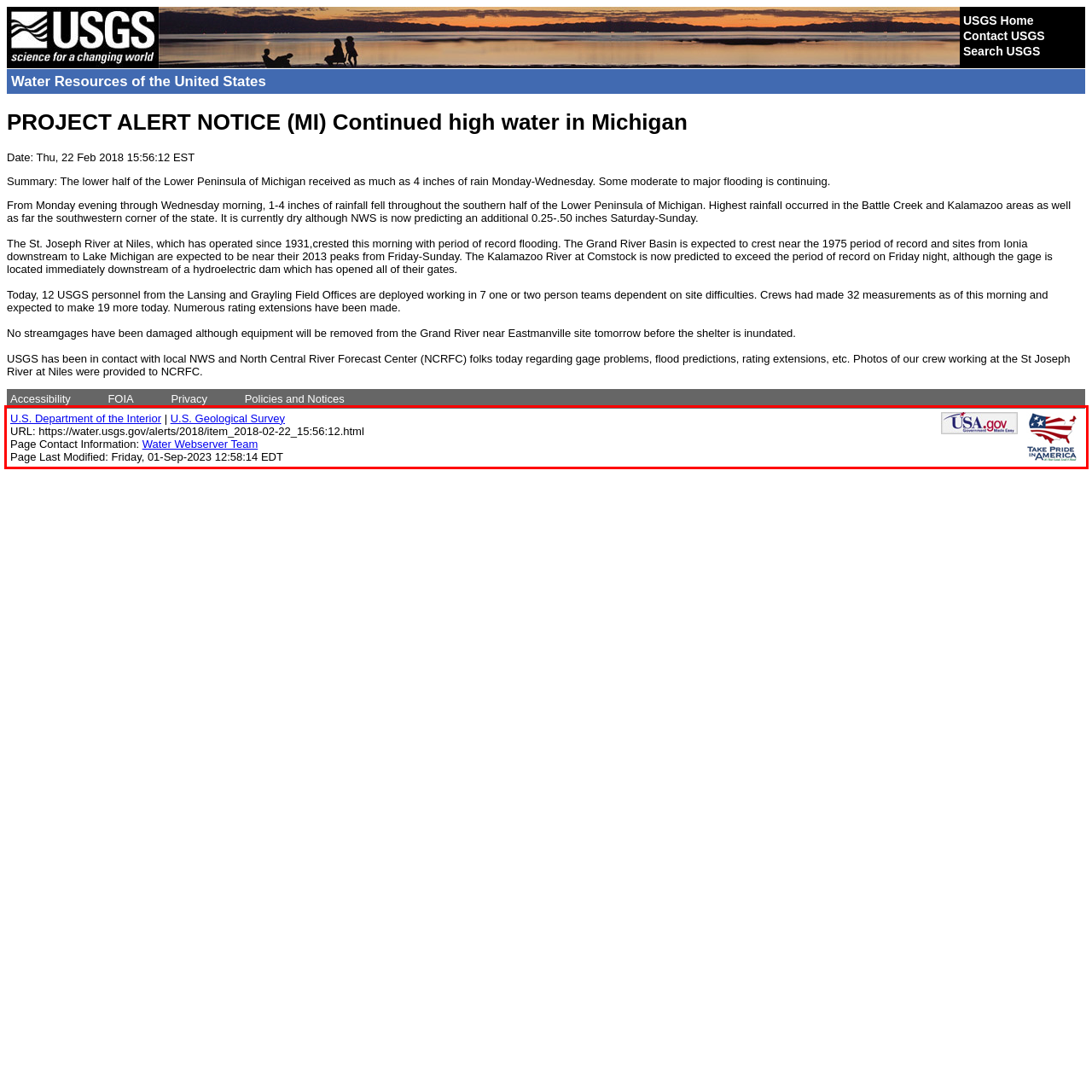You are provided with a webpage screenshot that includes a red rectangle bounding box. Extract the text content from within the bounding box using OCR.

U.S. Department of the Interior | U.S. Geological Survey URL: https://water.usgs.gov/alerts/2018/item_2018-02-22_15:56:12.html Page Contact Information: Water Webserver Team Page Last Modified: Friday, 01-Sep-2023 12:58:14 EDT